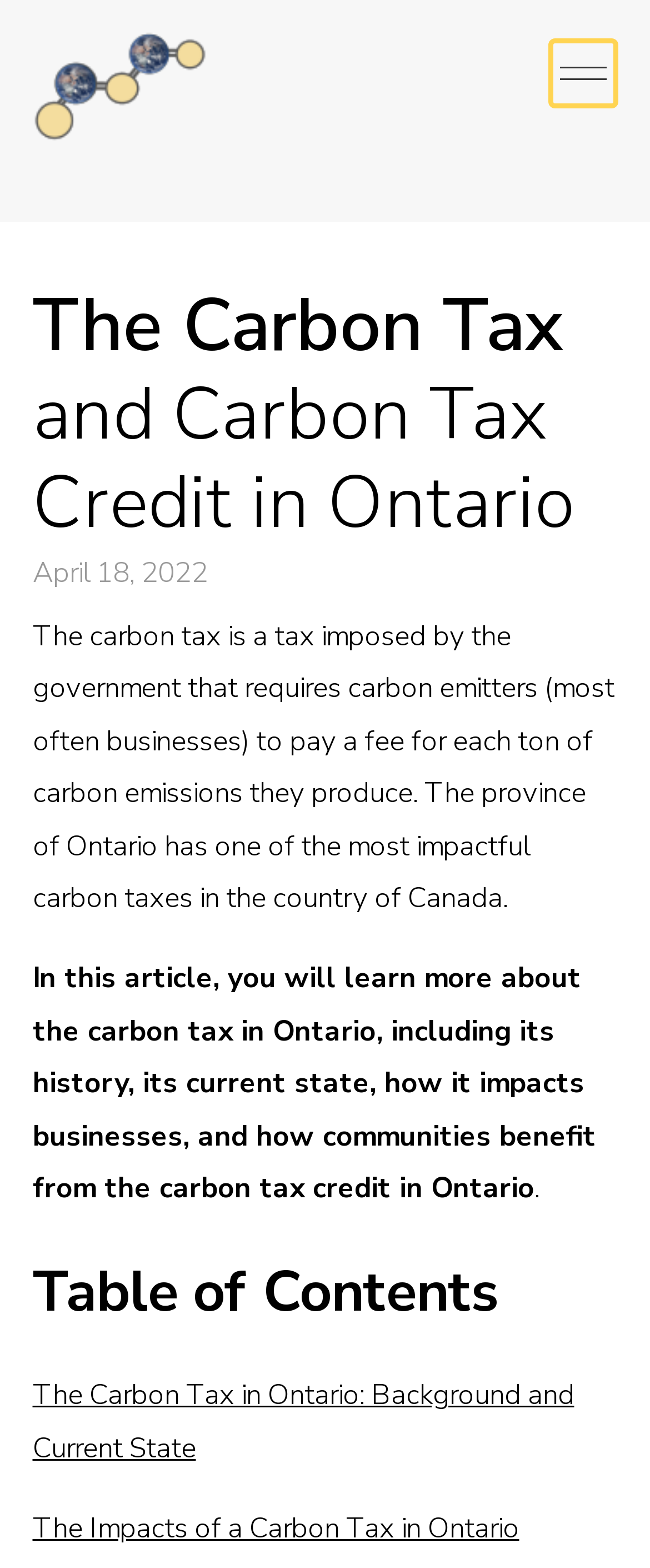What is the purpose of the carbon tax credit in Ontario?
Give a single word or phrase answer based on the content of the image.

To benefit communities